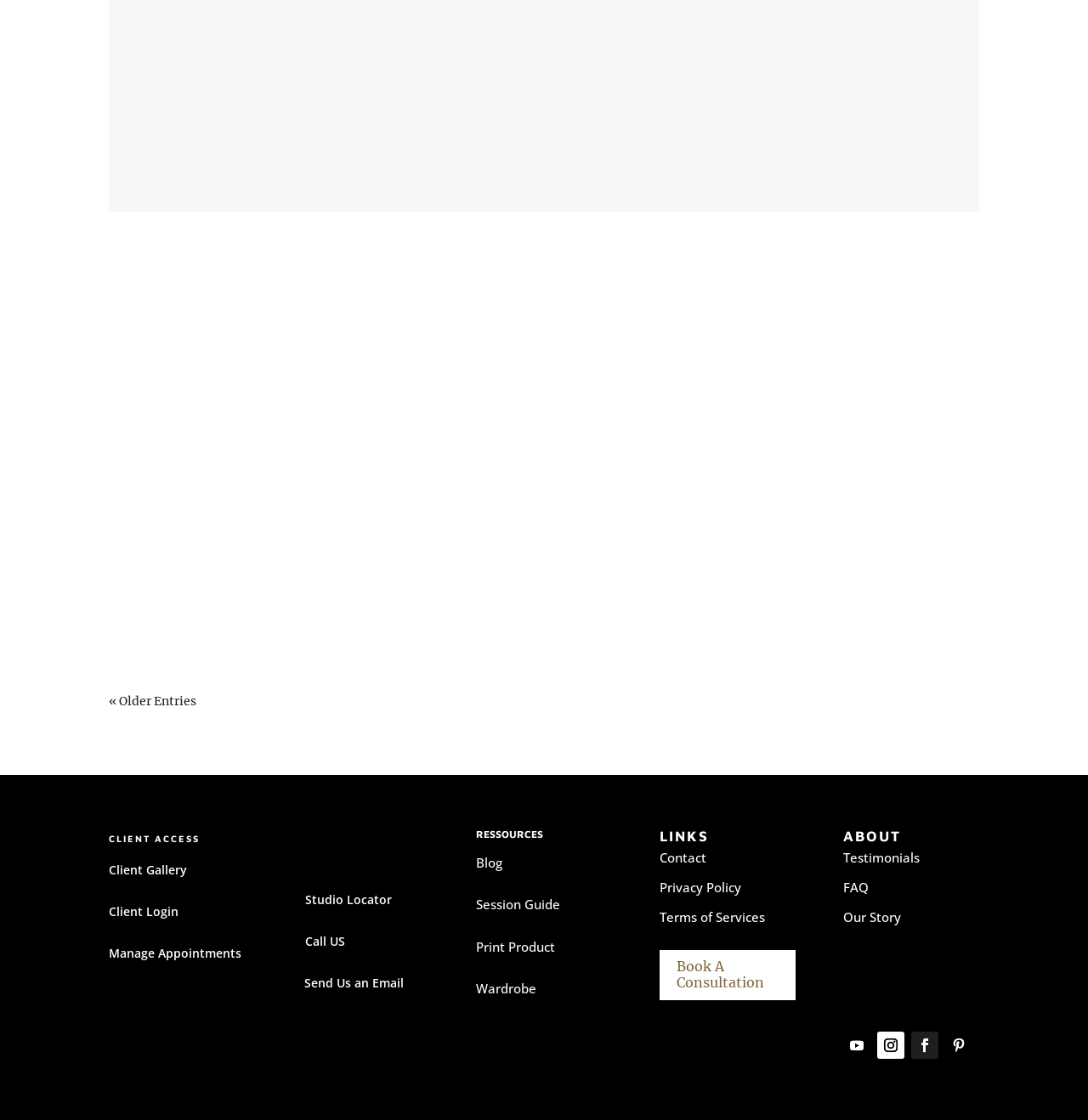Determine the bounding box coordinates of the region I should click to achieve the following instruction: "Click on 'Client Access'". Ensure the bounding box coordinates are four float numbers between 0 and 1, i.e., [left, top, right, bottom].

[0.1, 0.742, 0.225, 0.764]